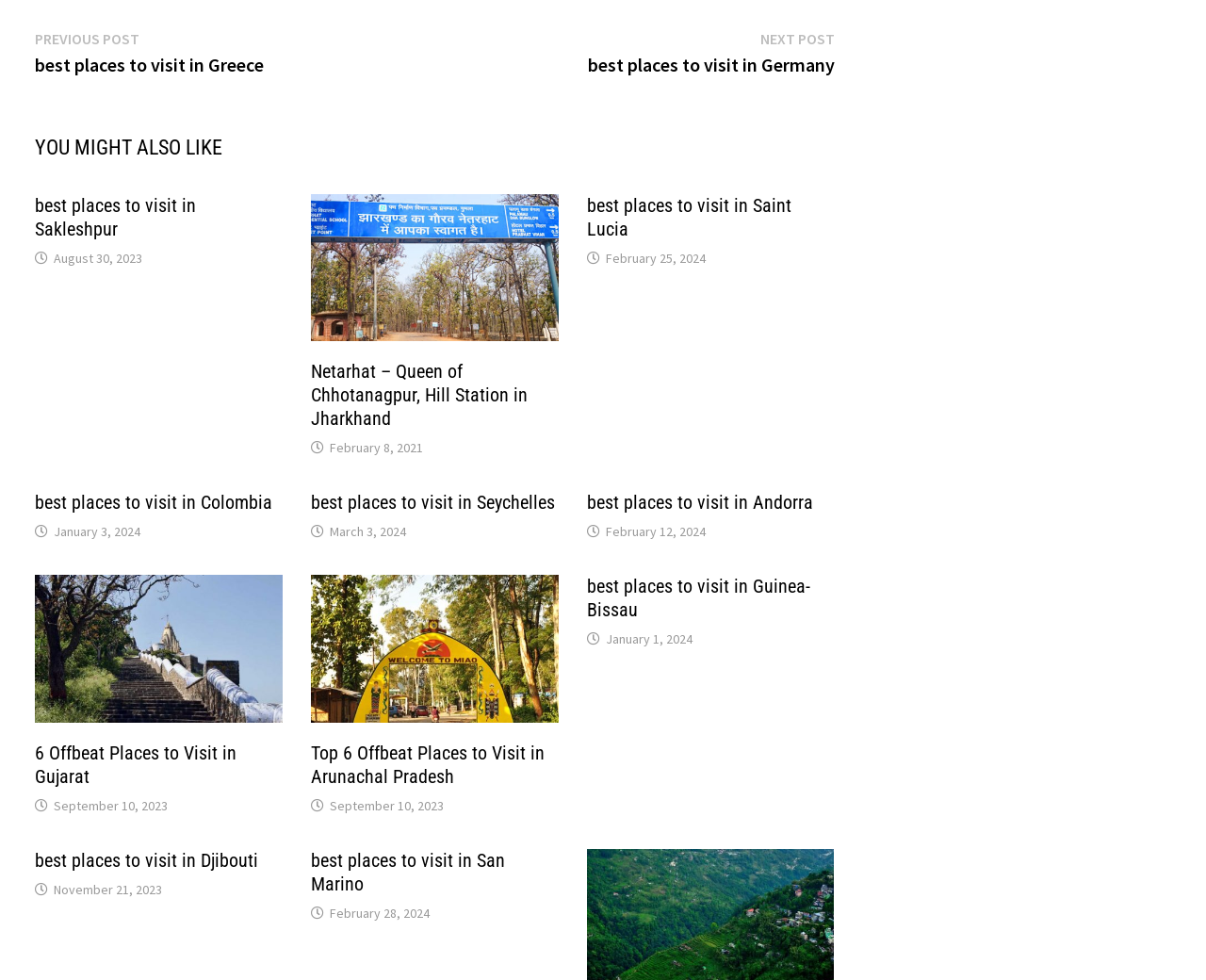Respond with a single word or phrase to the following question: What is the topic of the post 'Netarhat – Queen of Chhotanagpur, Hill Station in Jharkhand'?

Netarhat Jharkhand